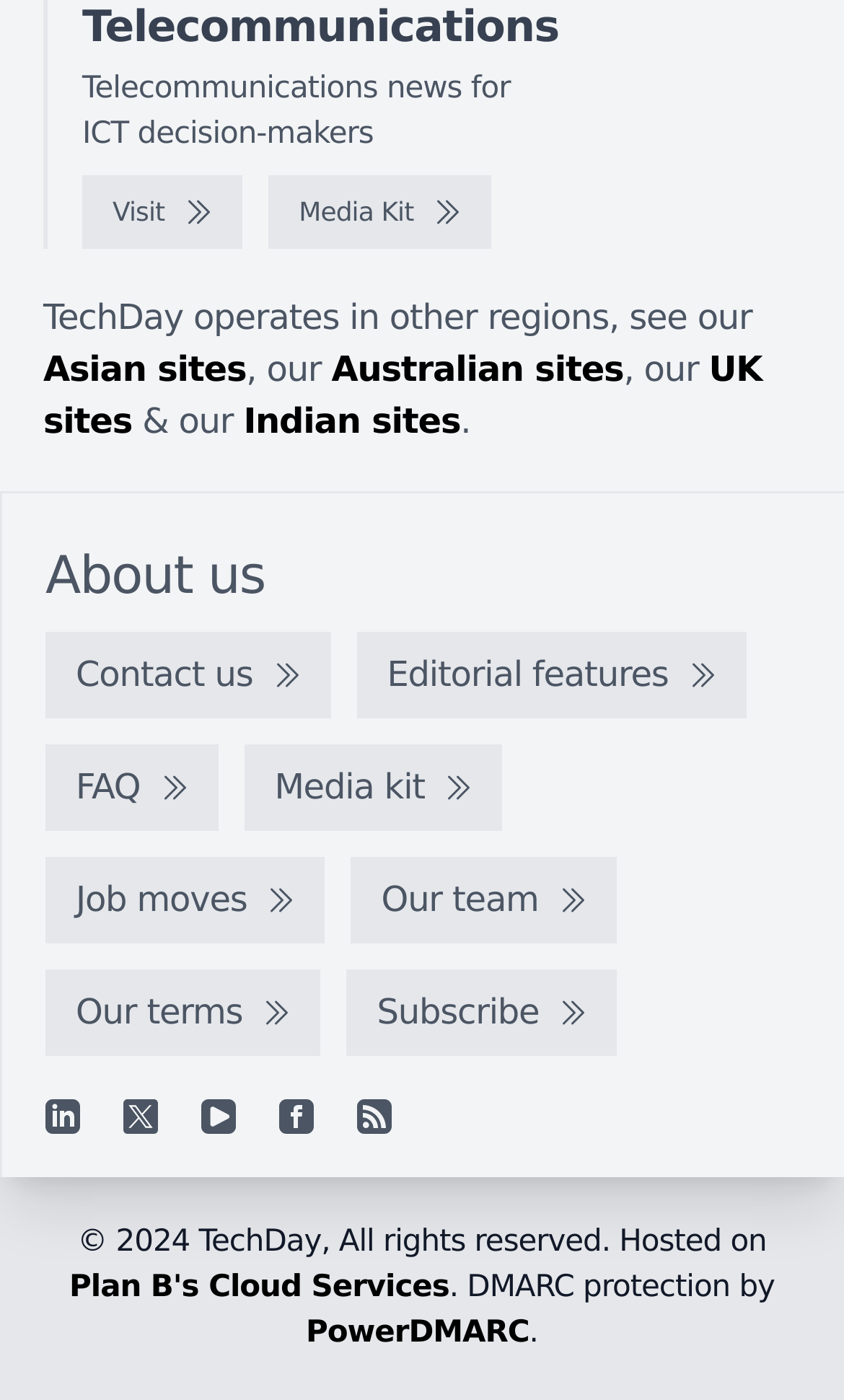Based on the description "a night at home", find the bounding box of the specified UI element.

None